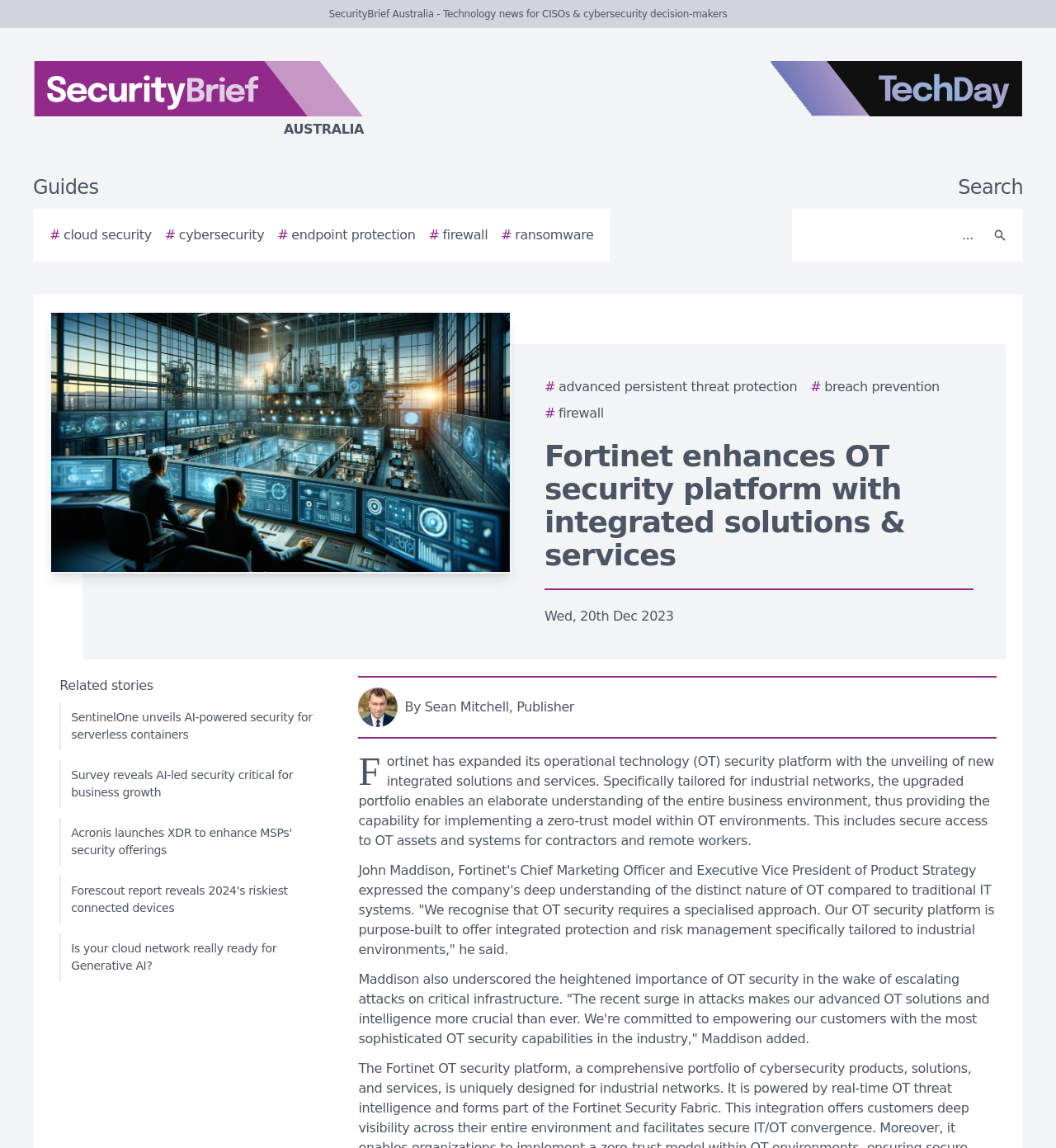What is the name of the website?
From the screenshot, provide a brief answer in one word or phrase.

SecurityBrief Australia